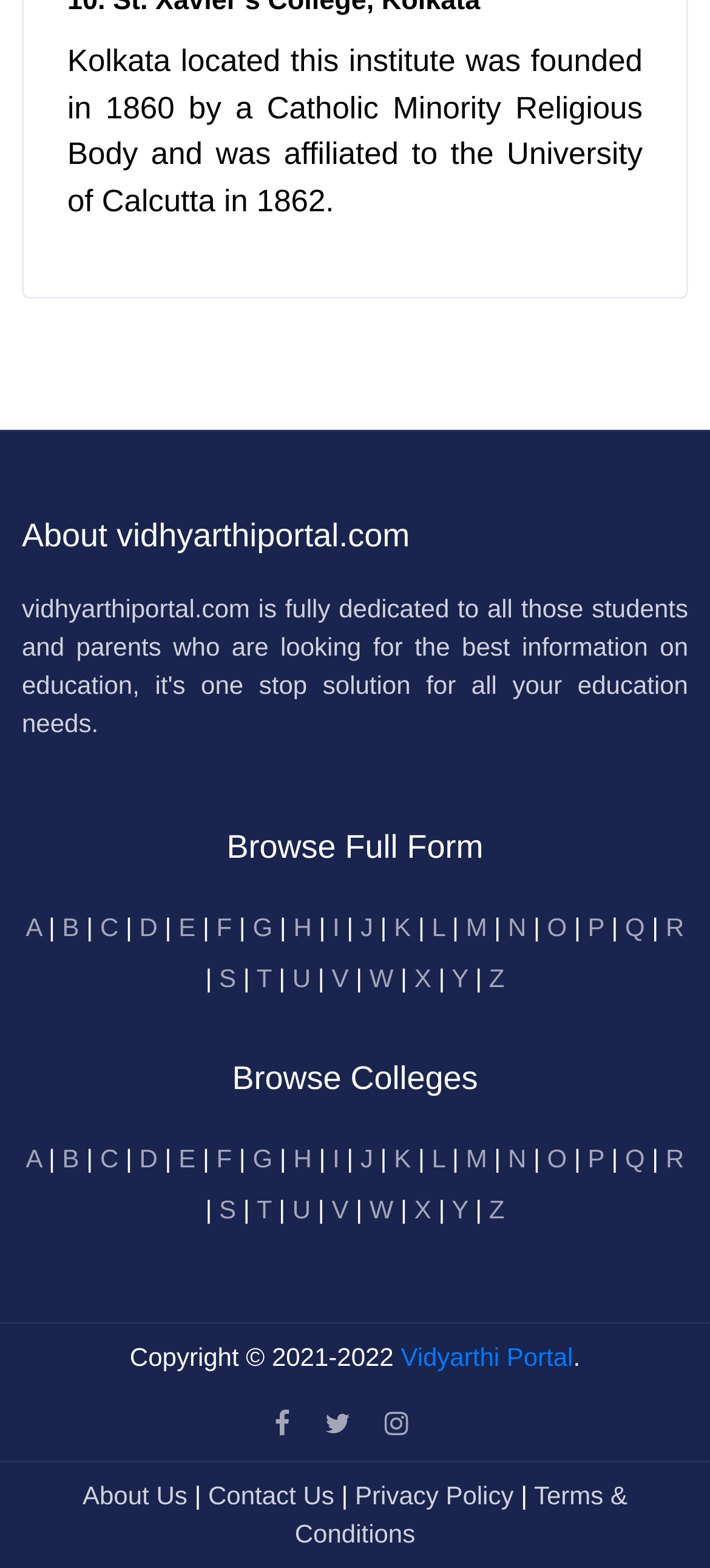Identify the bounding box coordinates of the section that should be clicked to achieve the task described: "Browse Full Form".

[0.031, 0.53, 0.969, 0.553]